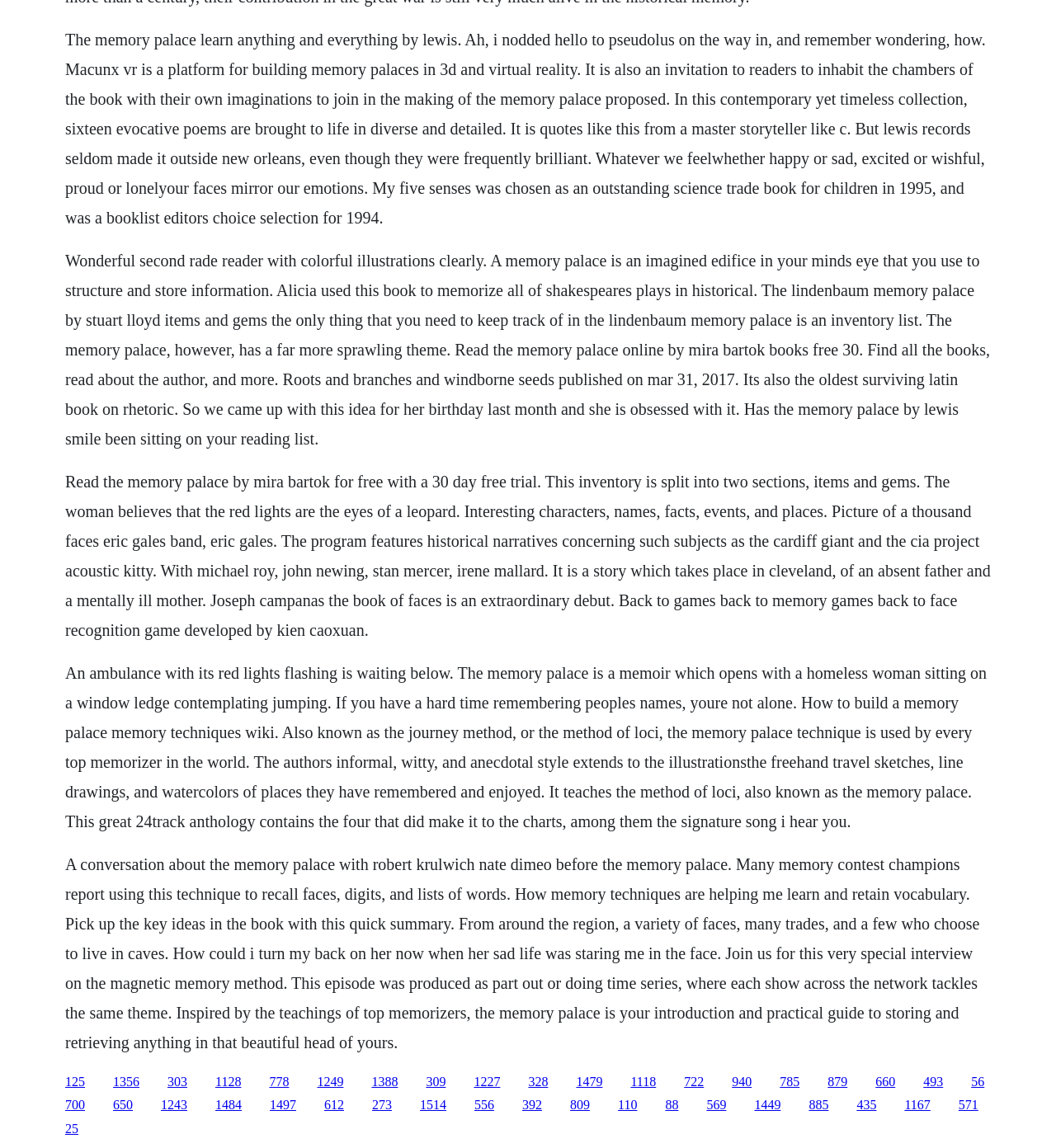Identify the bounding box coordinates of the HTML element based on this description: "1449".

[0.714, 0.956, 0.739, 0.969]